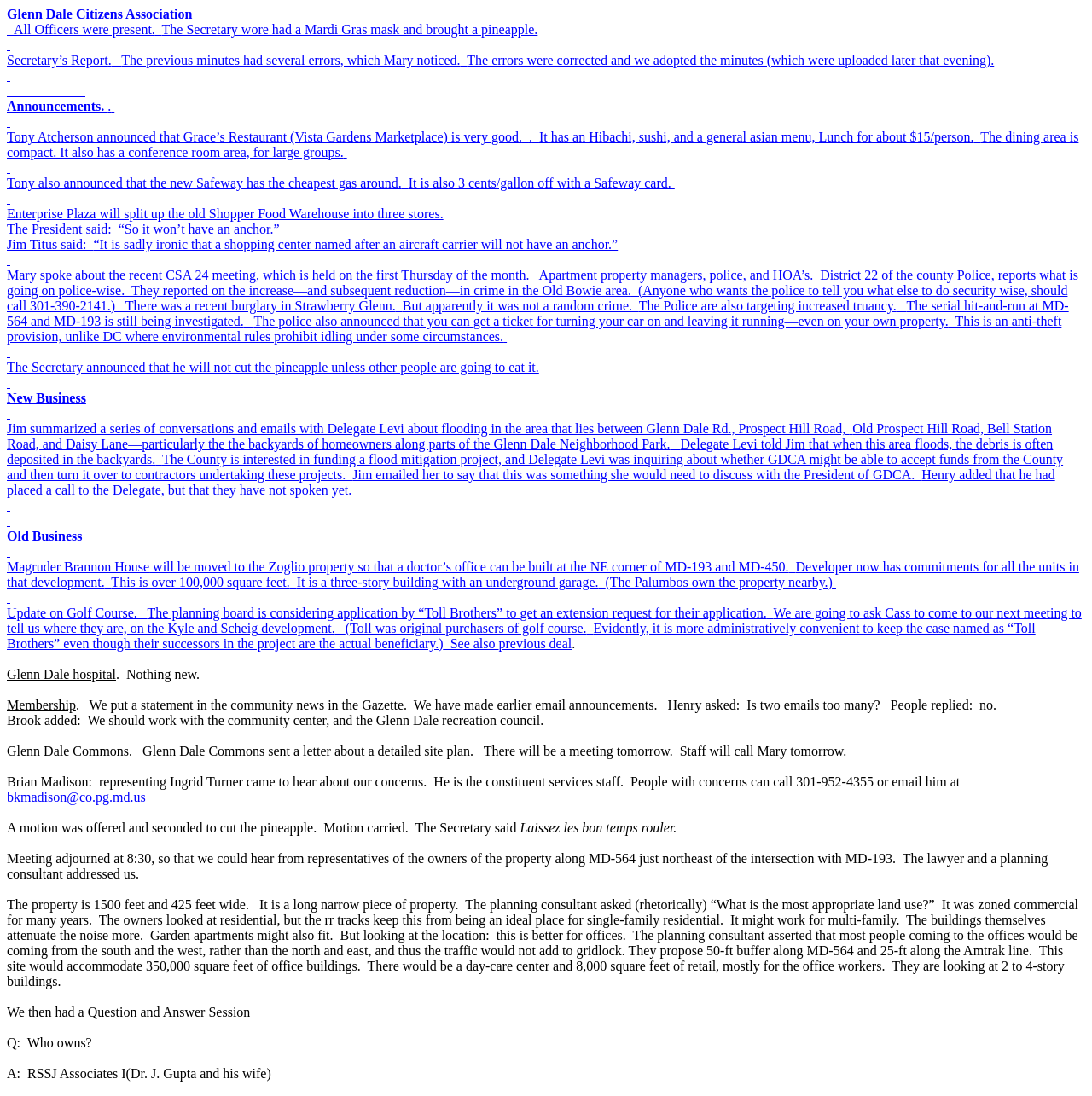What is the discount for gas at the new Safeway with a Safeway card?
From the screenshot, provide a brief answer in one word or phrase.

3 cents/gallon off